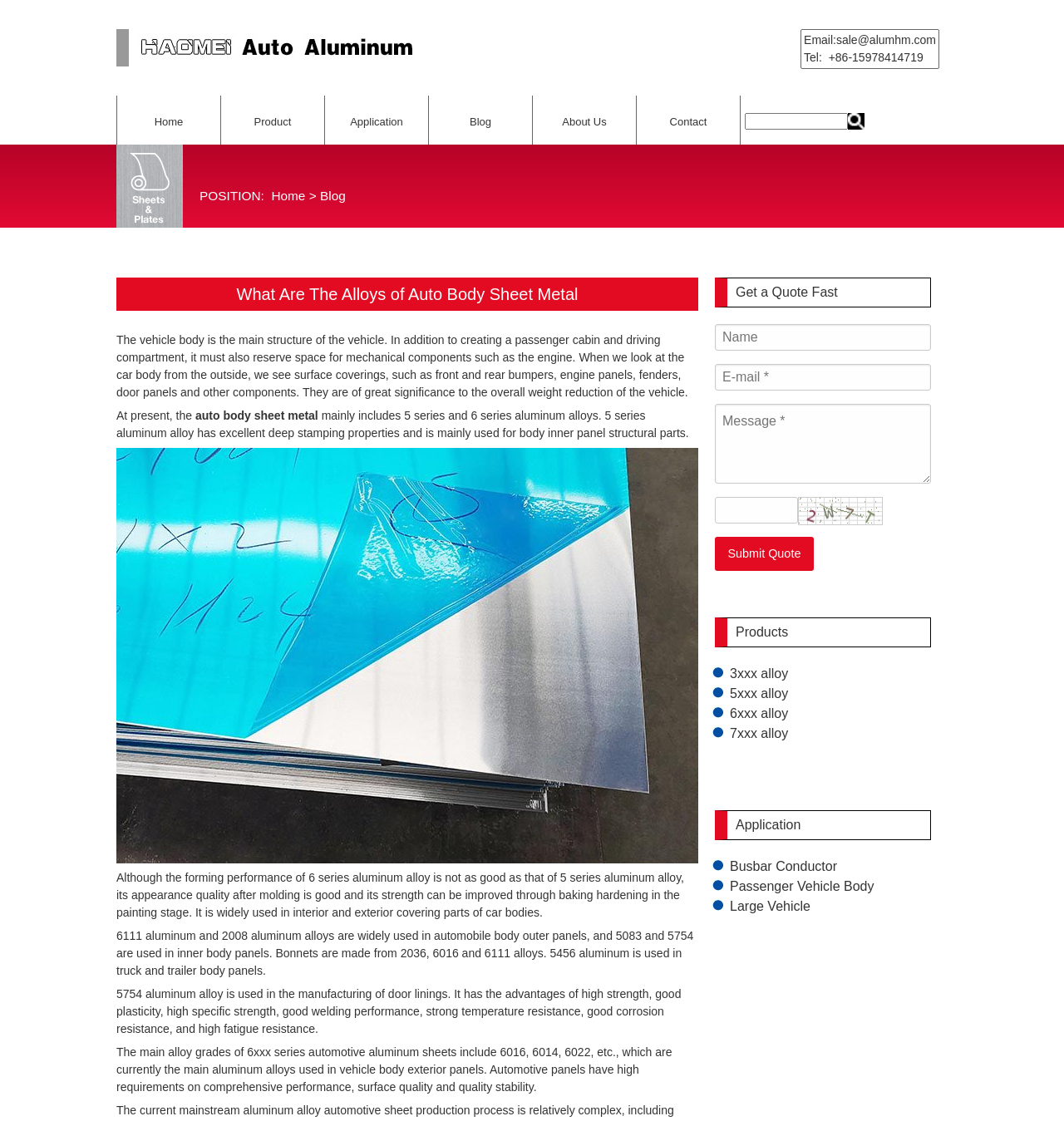Locate the bounding box coordinates of the clickable region necessary to complete the following instruction: "Fill in the 'Name' textbox". Provide the coordinates in the format of four float numbers between 0 and 1, i.e., [left, top, right, bottom].

[0.672, 0.289, 0.875, 0.313]